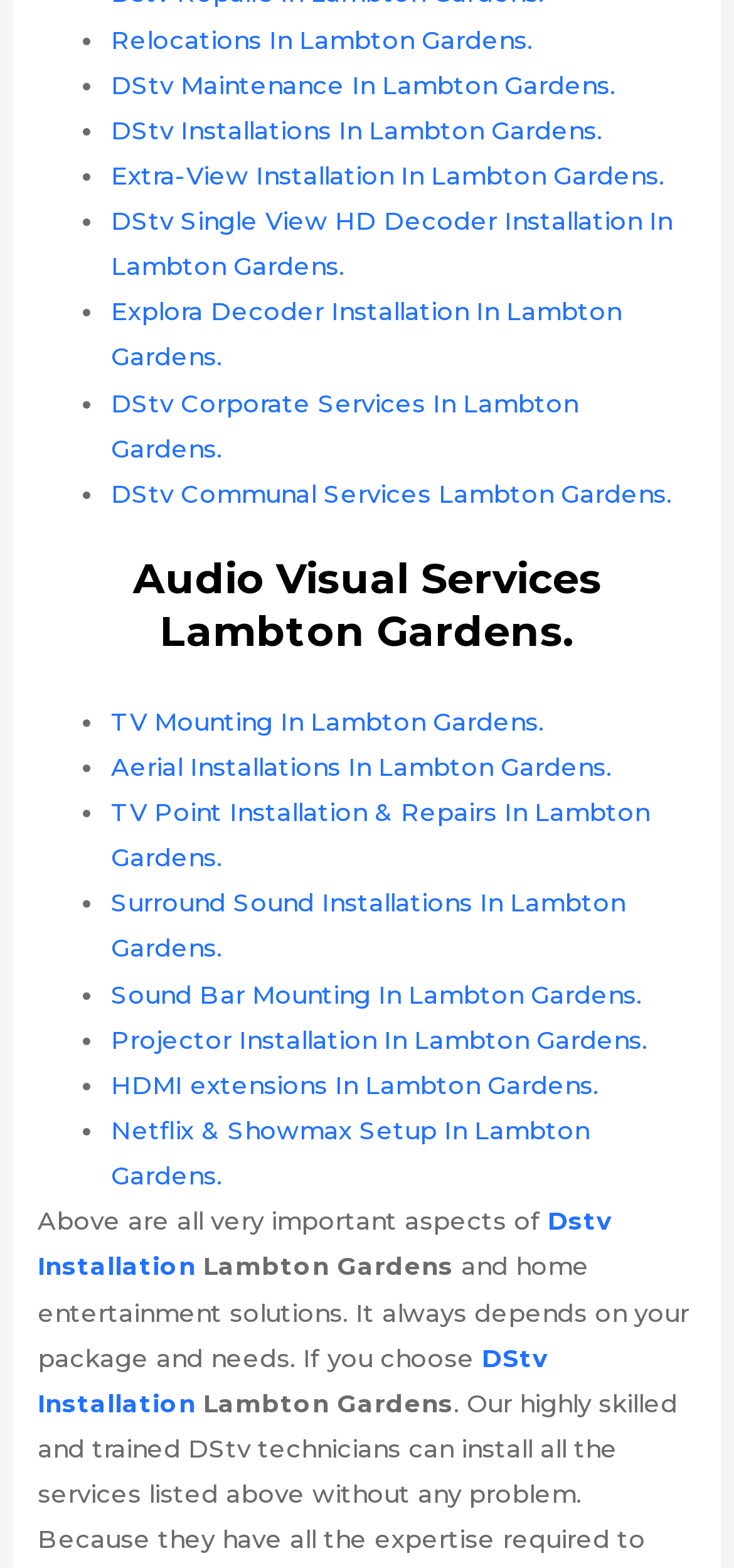Show the bounding box coordinates of the region that should be clicked to follow the instruction: "Visit the 48in48 page."

None